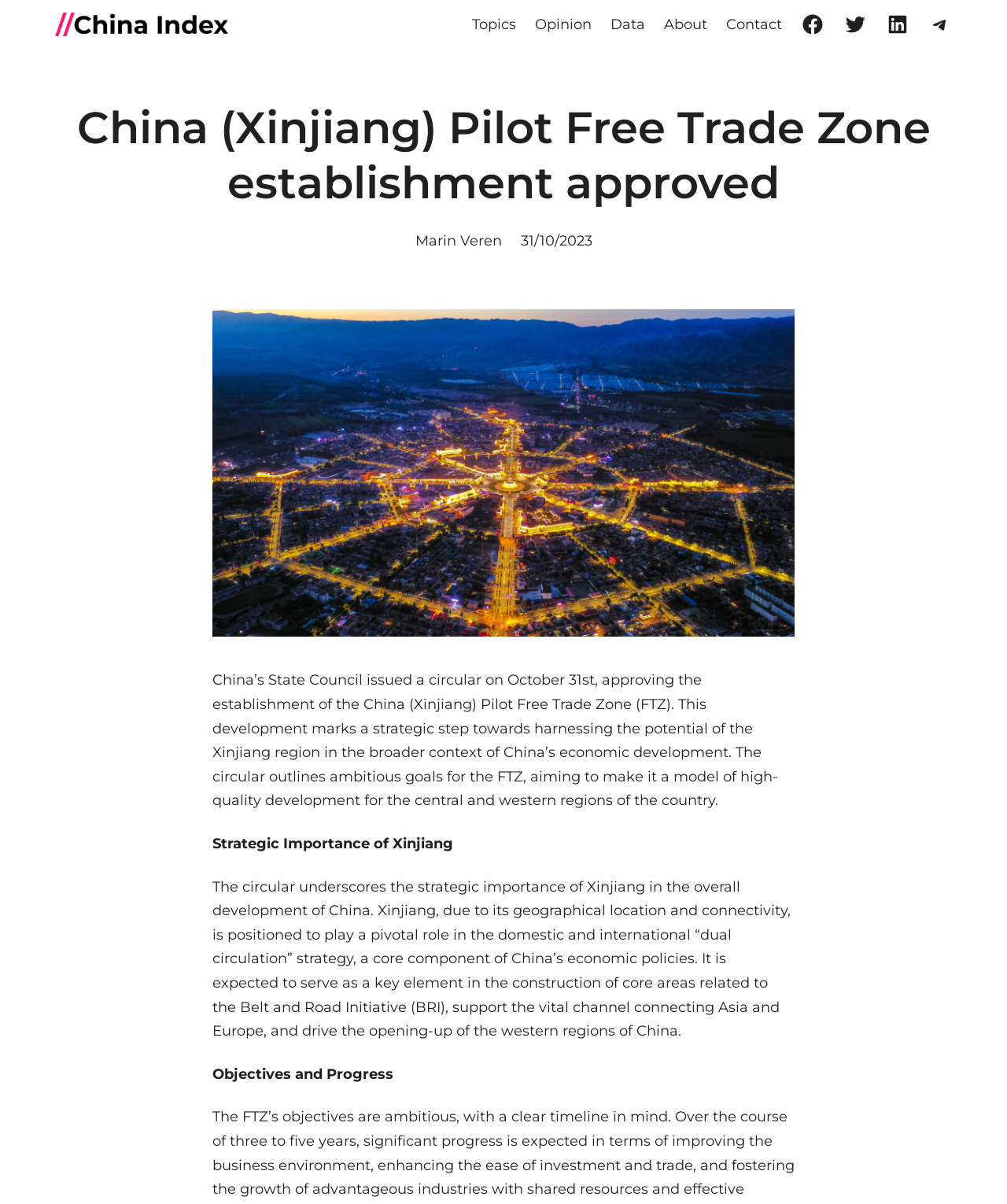Who issued the circular mentioned in the article?
Answer the question using a single word or phrase, according to the image.

China's State Council